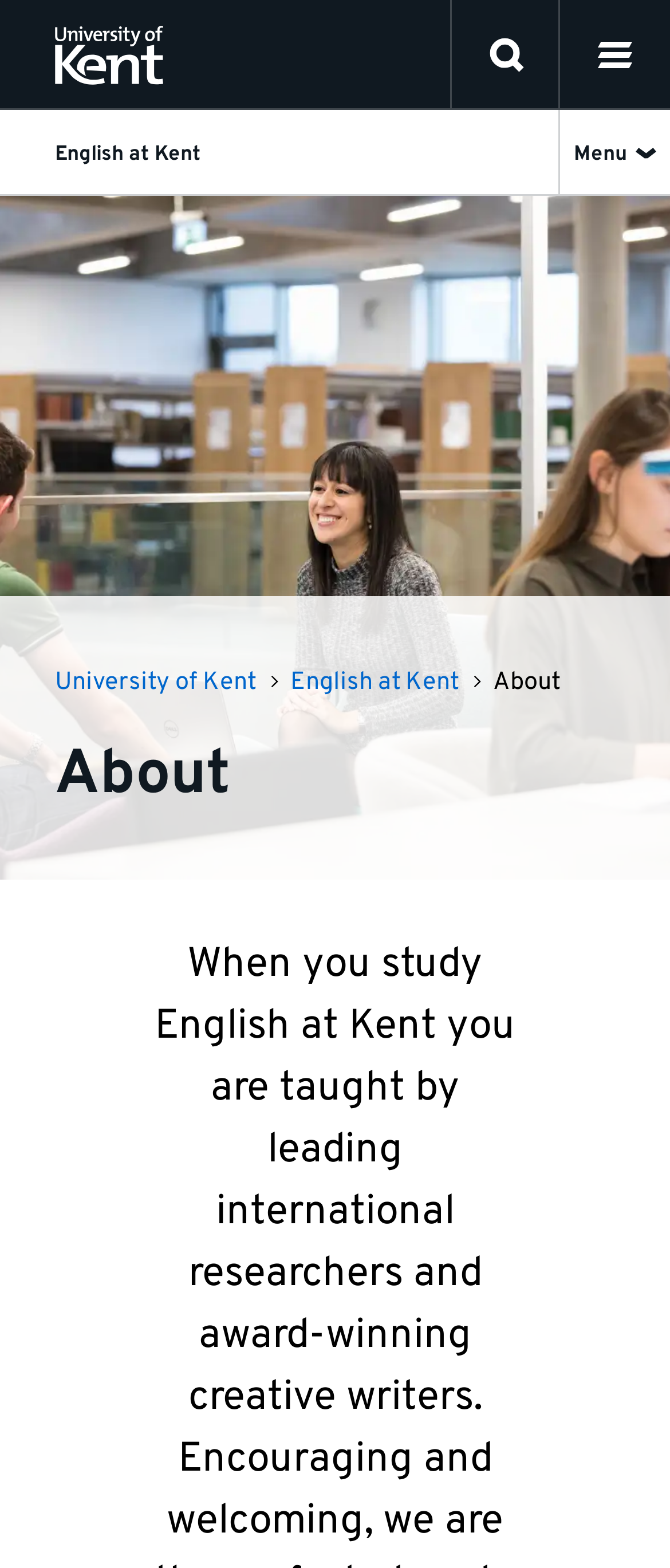Using the provided description: "The University of Kent", find the bounding box coordinates of the corresponding UI element. The output should be four float numbers between 0 and 1, in the format [left, top, right, bottom].

[0.0, 0.0, 0.326, 0.07]